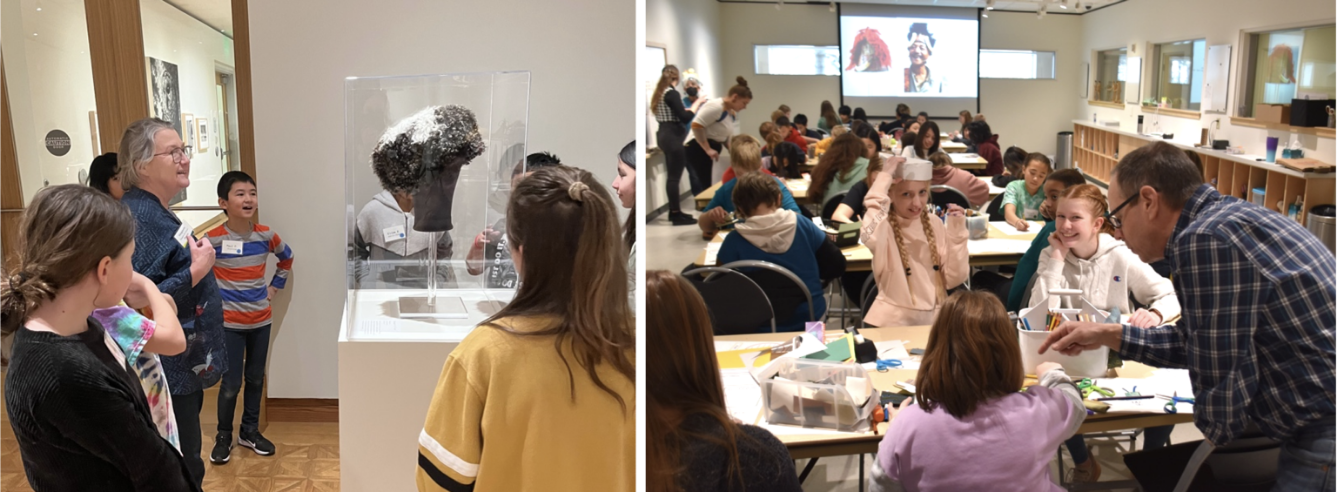Reply to the question with a single word or phrase:
What is projected on the wall?

Visual references